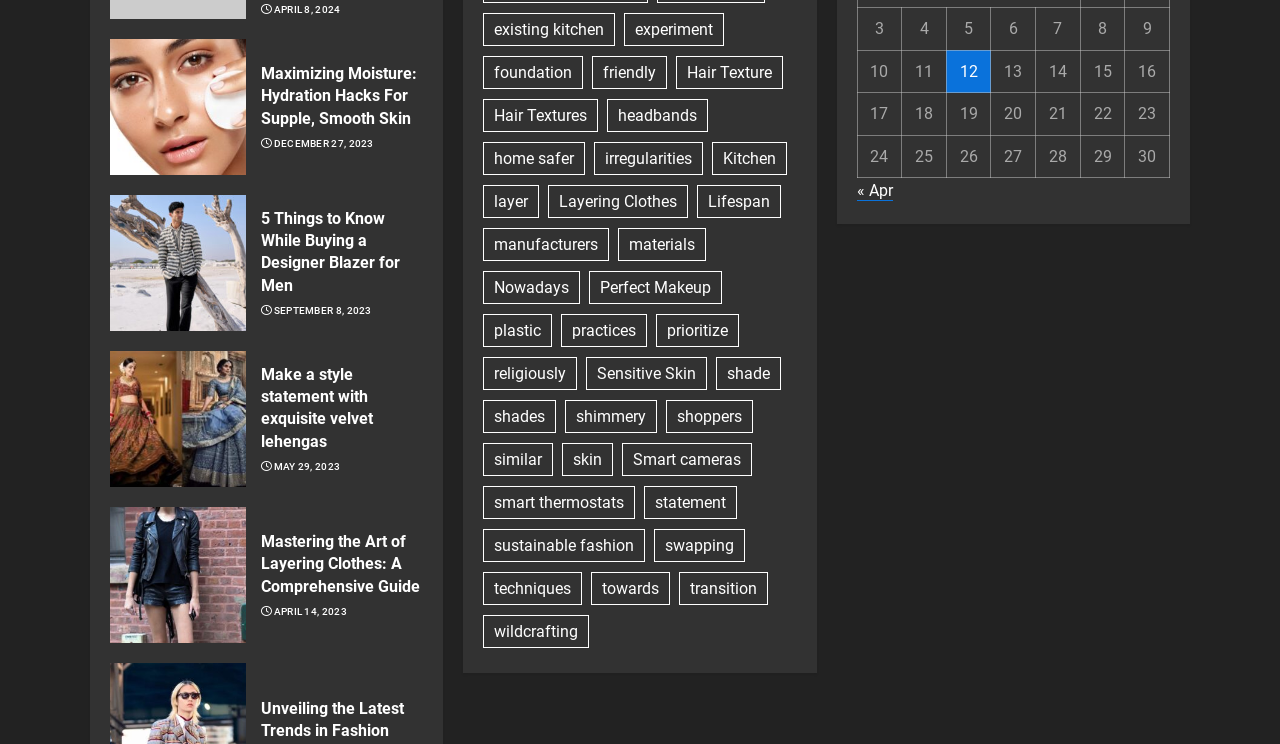Give a short answer to this question using one word or a phrase:
What is the date of the first article?

APRIL 8, 2024